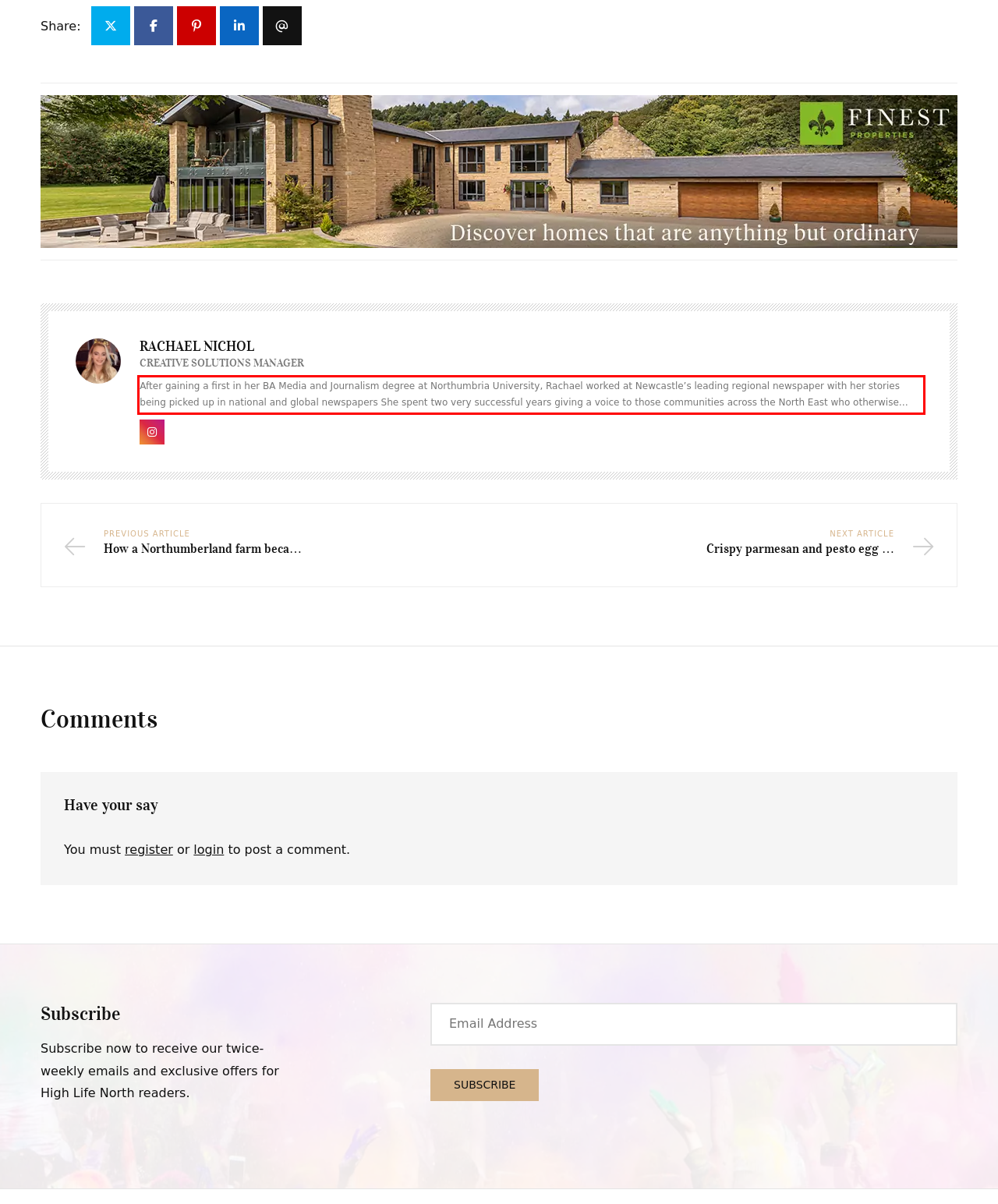Given the screenshot of the webpage, identify the red bounding box, and recognize the text content inside that red bounding box.

After gaining a first in her BA Media and Journalism degree at Northumbria University, Rachael worked at Newcastle’s leading regional newspaper with her stories being picked up in national and global newspapers She spent two very successful years giving a voice to those communities across the North East who otherwise…